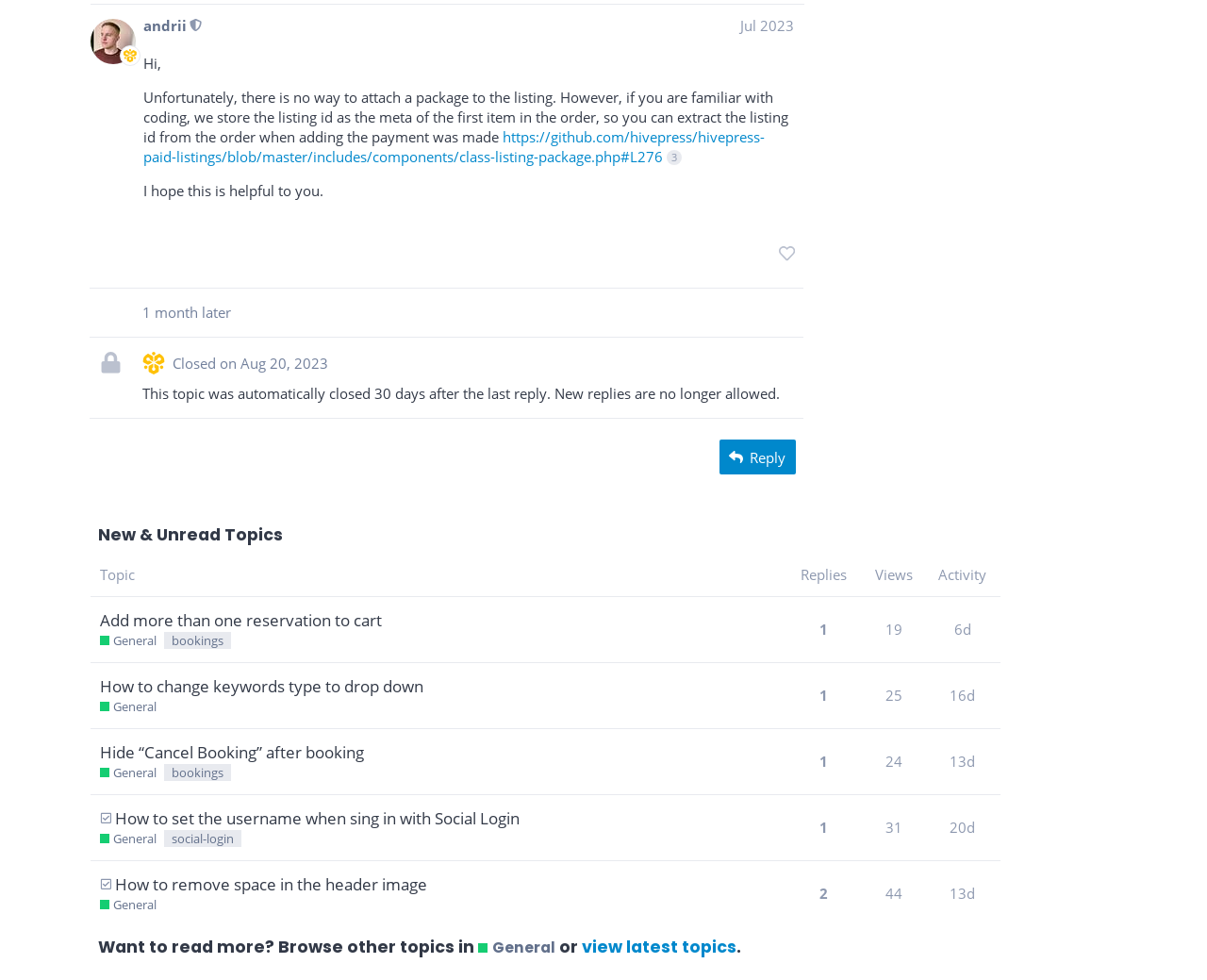Can you pinpoint the bounding box coordinates for the clickable element required for this instruction: "Like the post"? The coordinates should be four float numbers between 0 and 1, i.e., [left, top, right, bottom].

[0.637, 0.242, 0.666, 0.274]